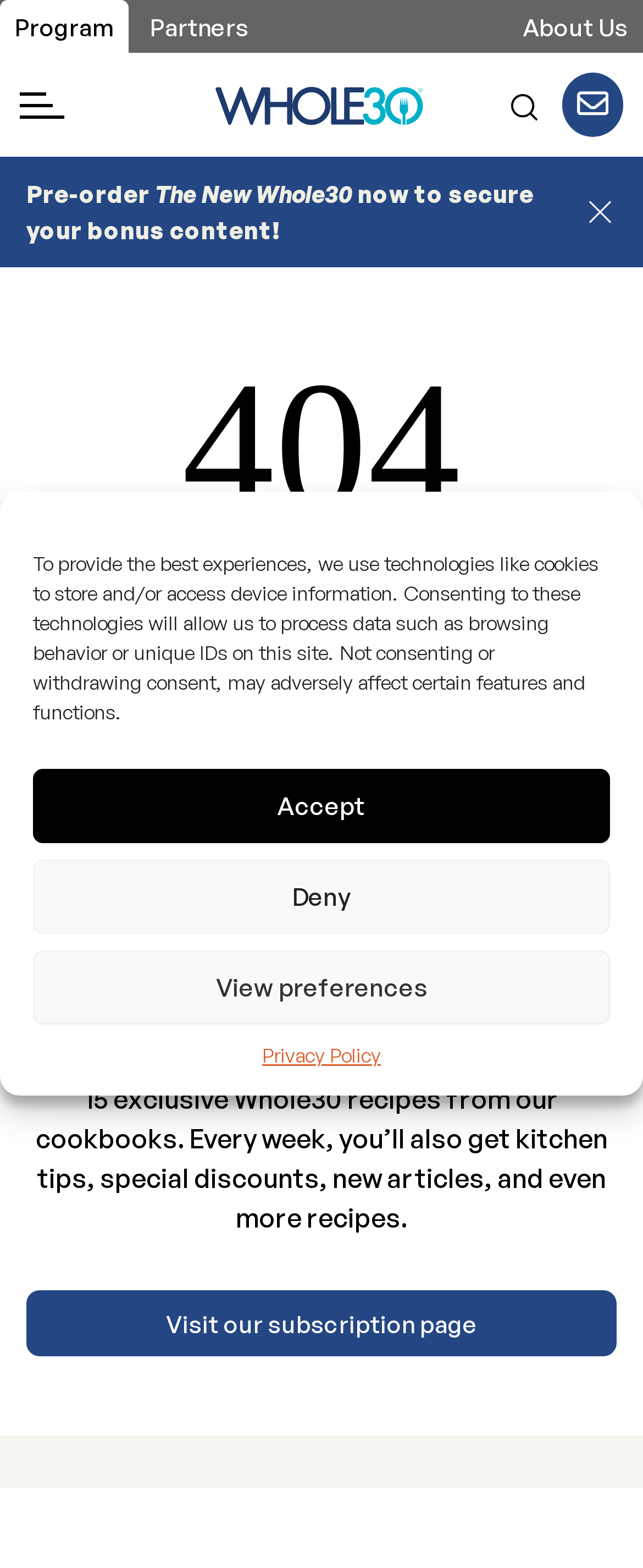Use the information in the screenshot to answer the question comprehensively: What is the 'Do Whole30' link for?

The 'Do Whole30' link is a prominent link on the page, suggesting that it is a call-to-action to start or learn more about the Whole30 program.